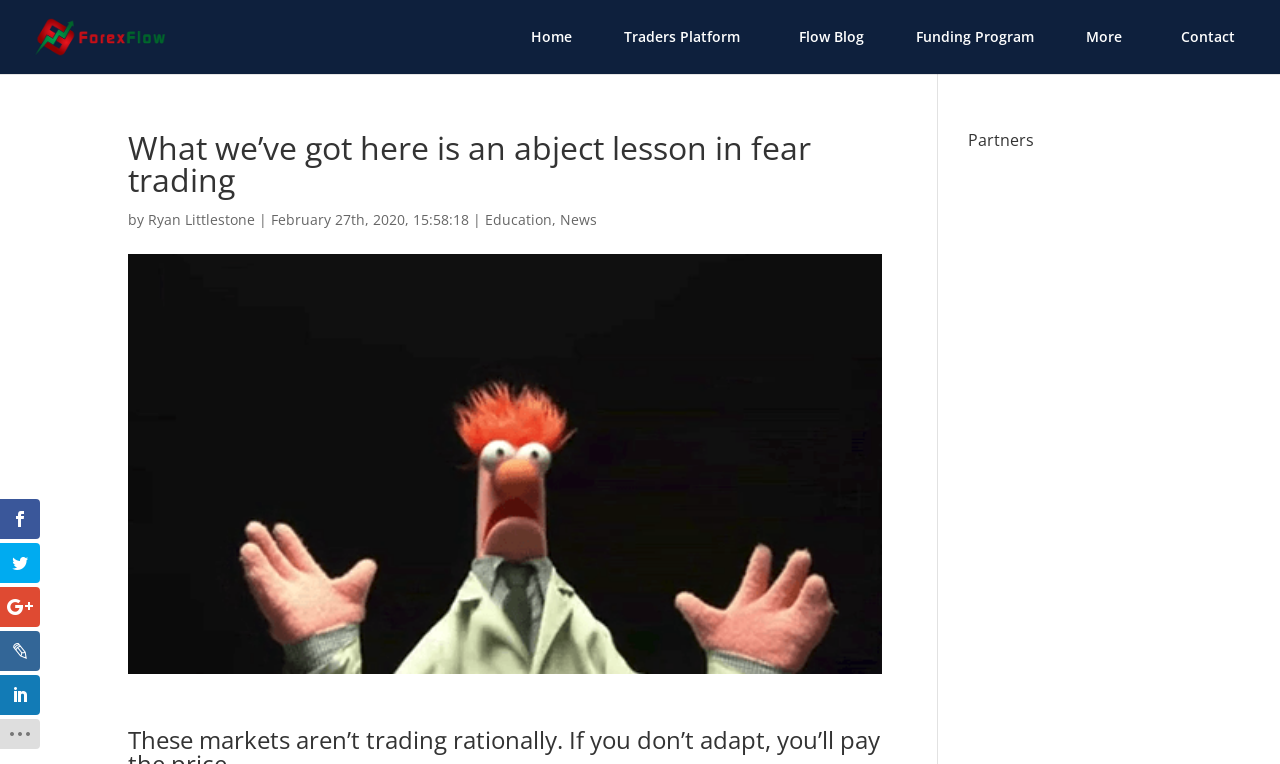Answer the question using only a single word or phrase: 
What is the name of the author of the article?

Ryan Littlestone